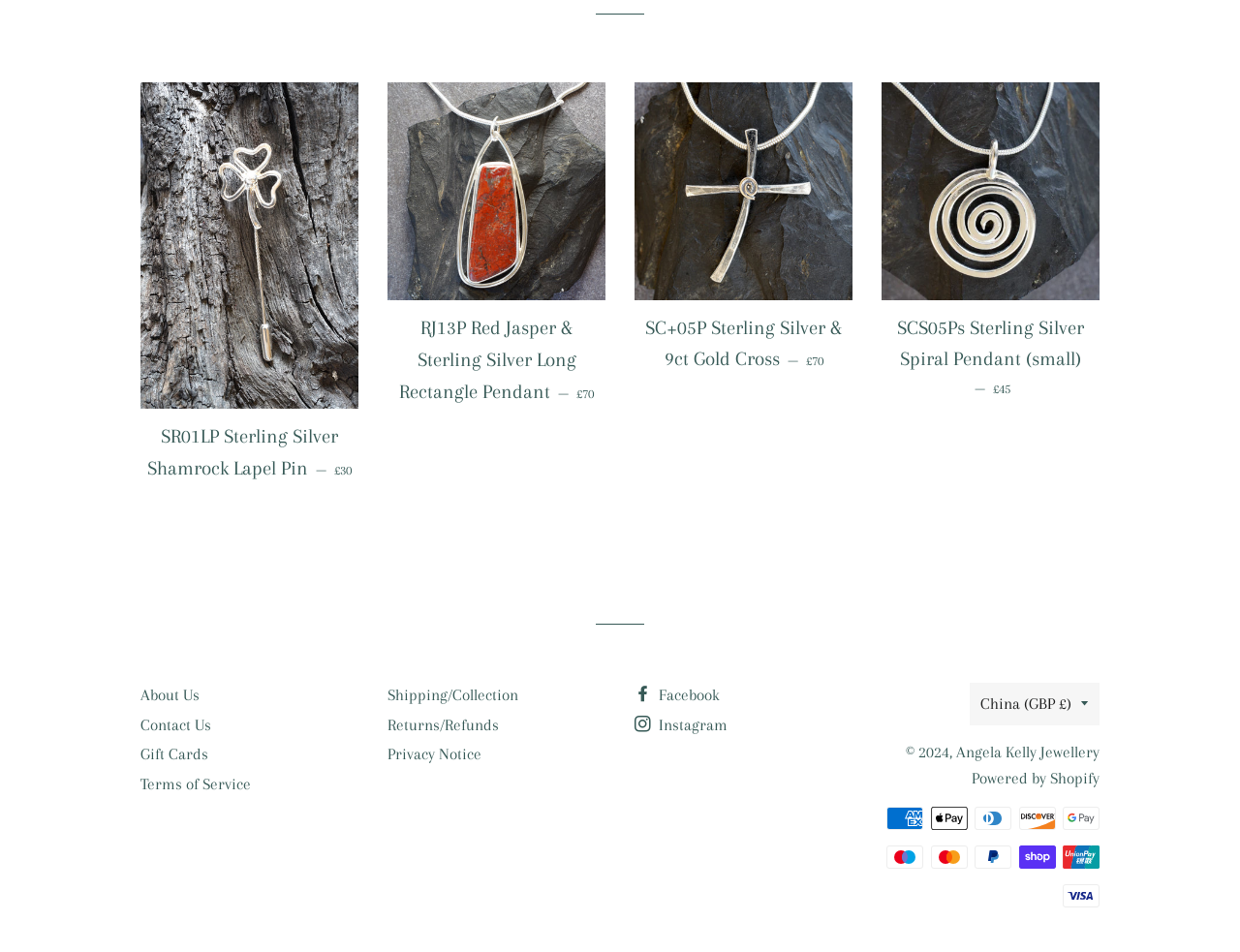Locate the bounding box coordinates of the item that should be clicked to fulfill the instruction: "View RJ13P Red Jasper & sterling Silver long rectangle pendant details".

[0.312, 0.086, 0.488, 0.315]